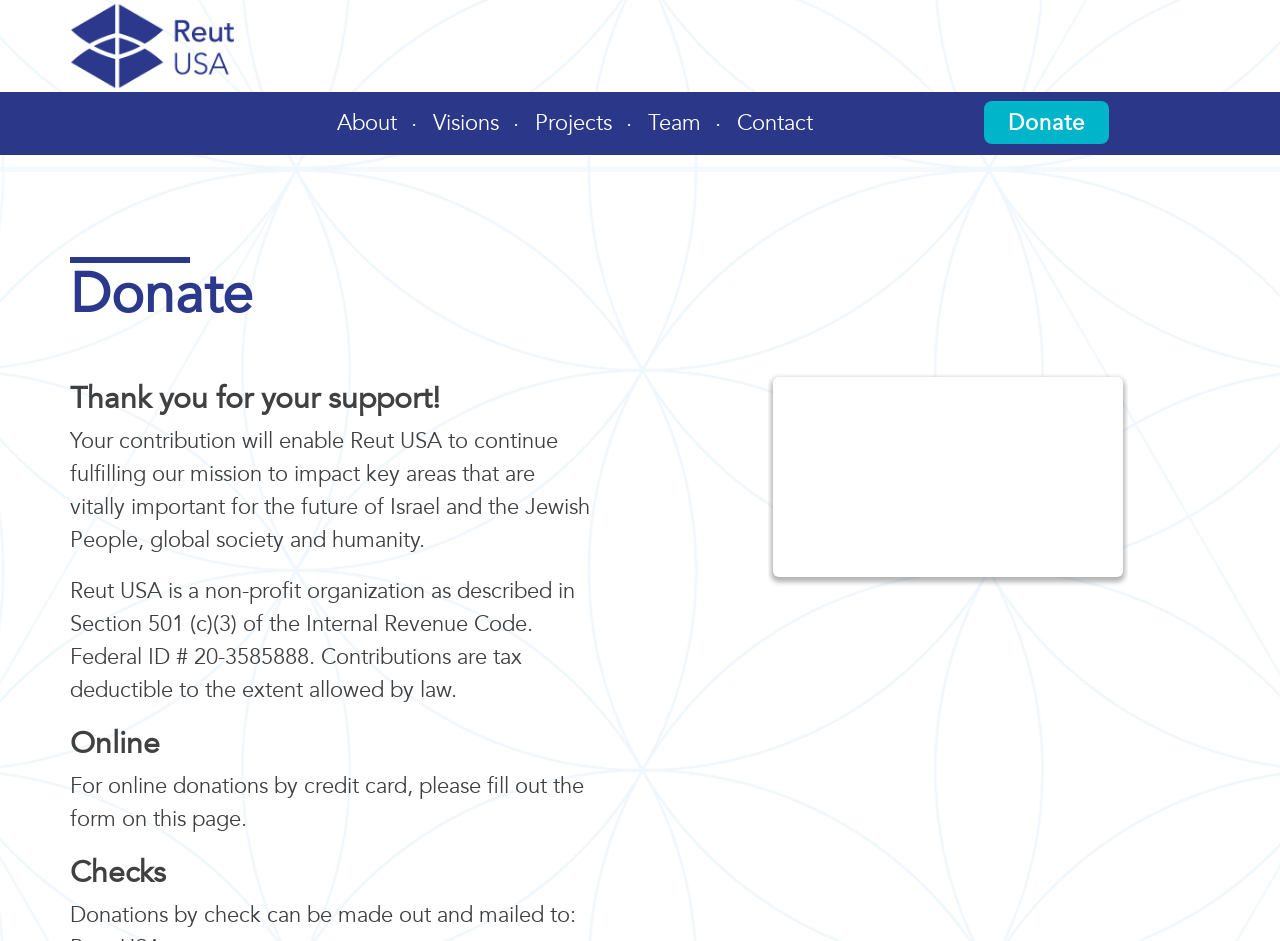Please look at the image and answer the question with a detailed explanation: What type of organization is Reut USA?

Based on the webpage, Reut USA is described as a 'non-profit organization as described in Section 501 (c)(3) of the Internal Revenue Code' in the static text element.